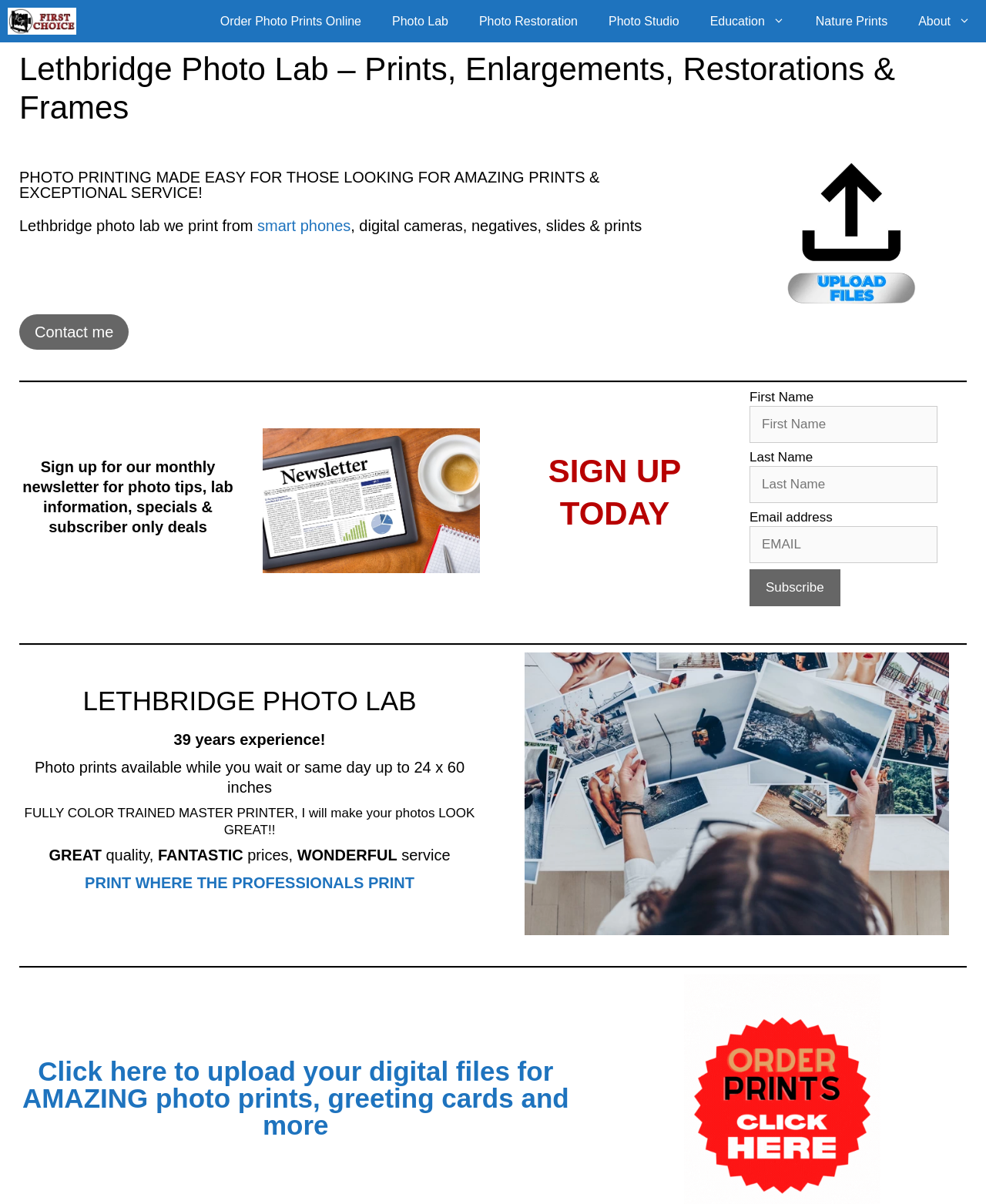Identify the bounding box coordinates of the section that should be clicked to achieve the task described: "Click on the 'Contact me' link".

[0.02, 0.261, 0.131, 0.29]